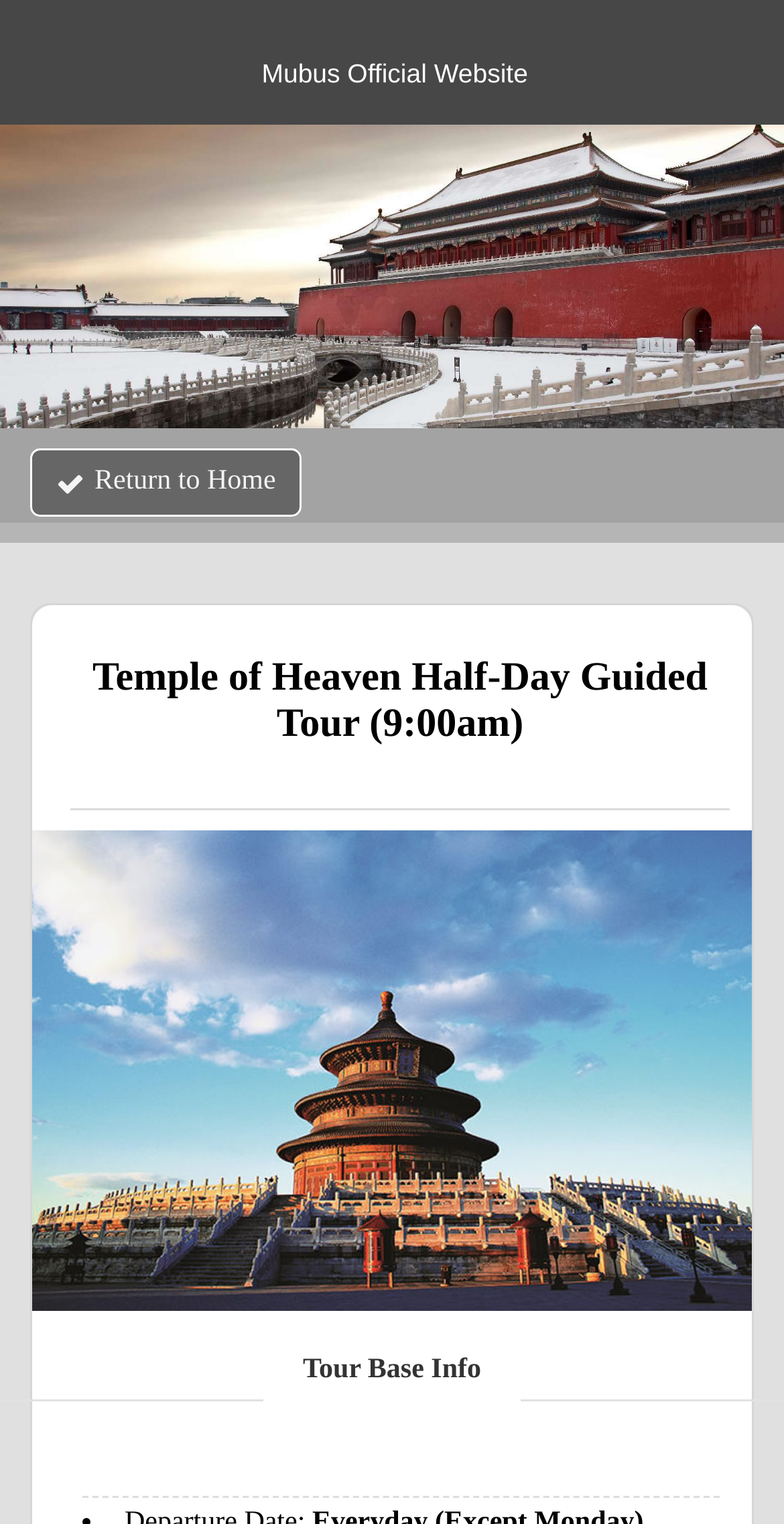Respond concisely with one word or phrase to the following query:
What is the name of the tour operator?

Mubus